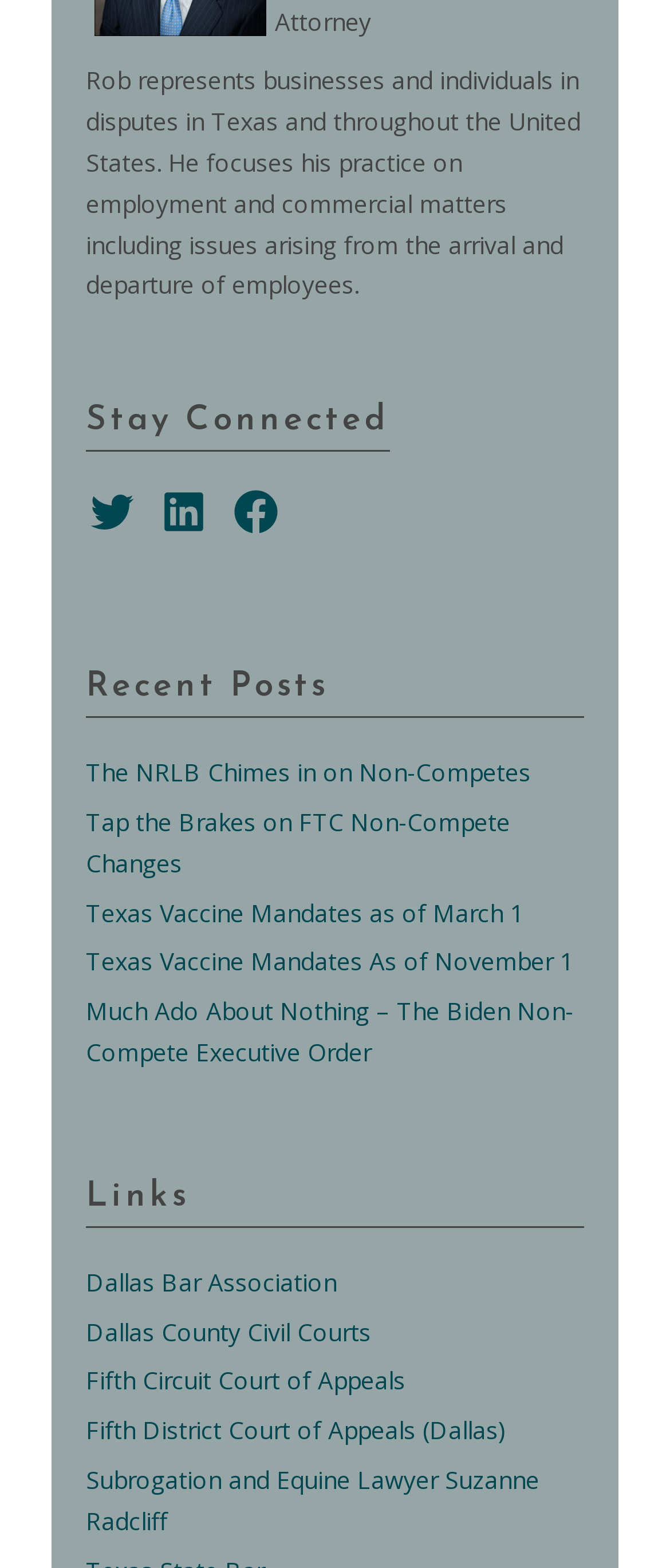Based on the element description: "LinkedIn", identify the bounding box coordinates for this UI element. The coordinates must be four float numbers between 0 and 1, listed as [left, top, right, bottom].

[0.236, 0.311, 0.313, 0.344]